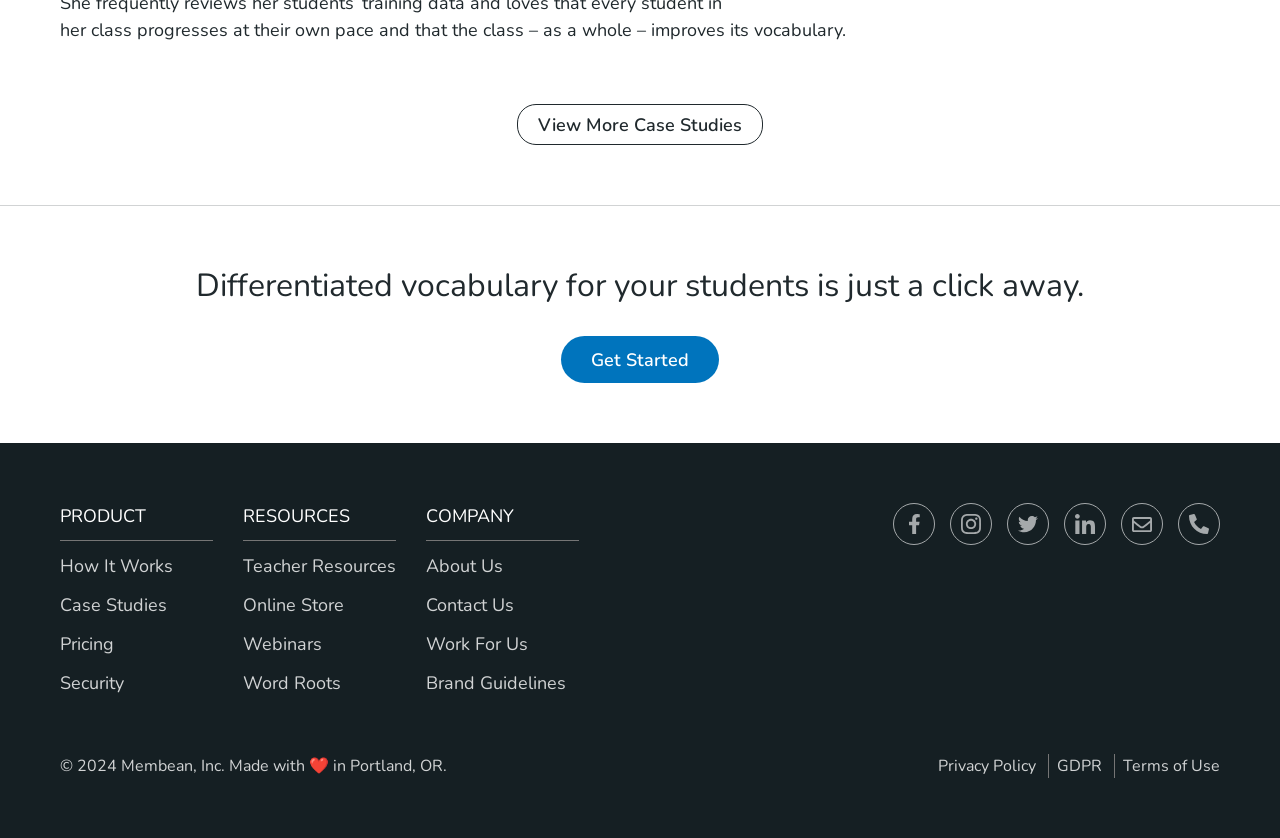Answer the question below with a single word or a brief phrase: 
What social media platforms are linked on this website?

Facebook, Instagram, Twitter, LinkedIn